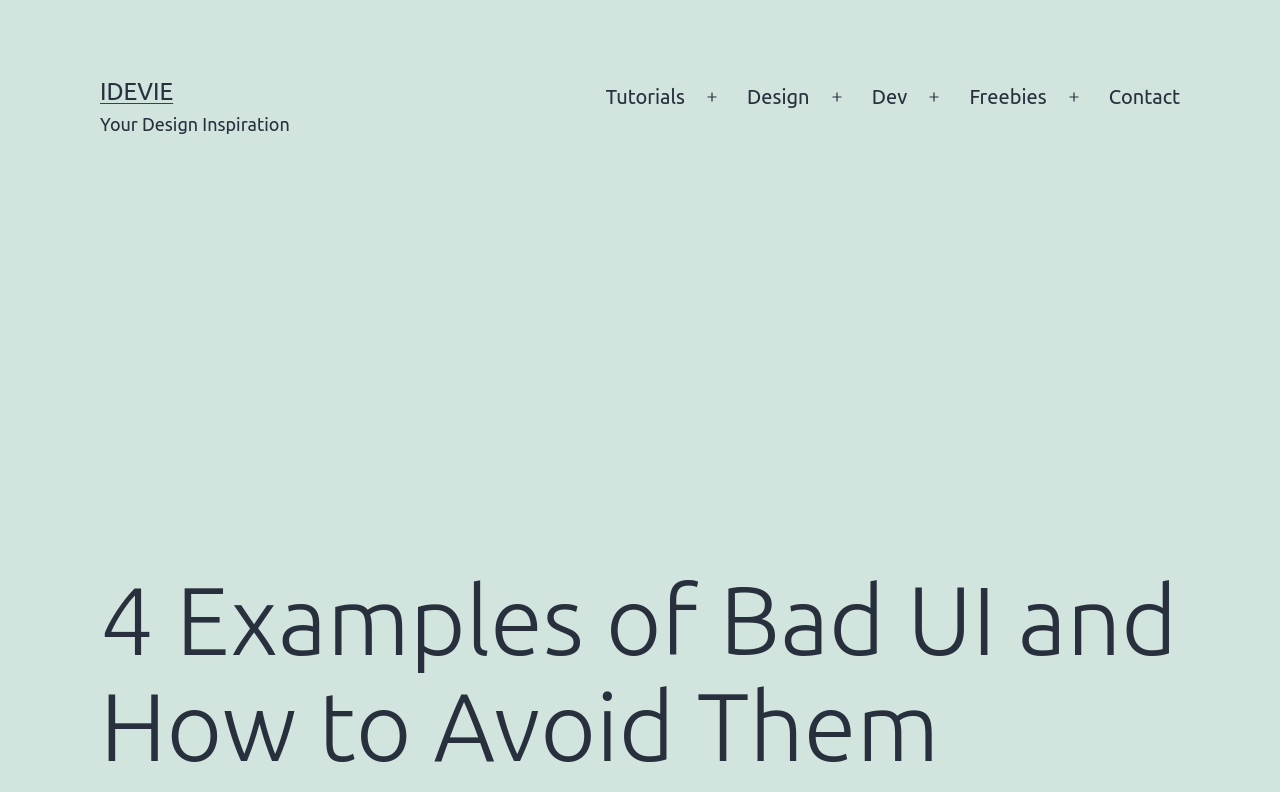Using details from the image, please answer the following question comprehensively:
What is the topic of the article?

The topic of the article can be inferred from the heading '4 Examples of Bad UI and How to Avoid Them', which suggests that the article is about examples of bad user interfaces and how to avoid them.